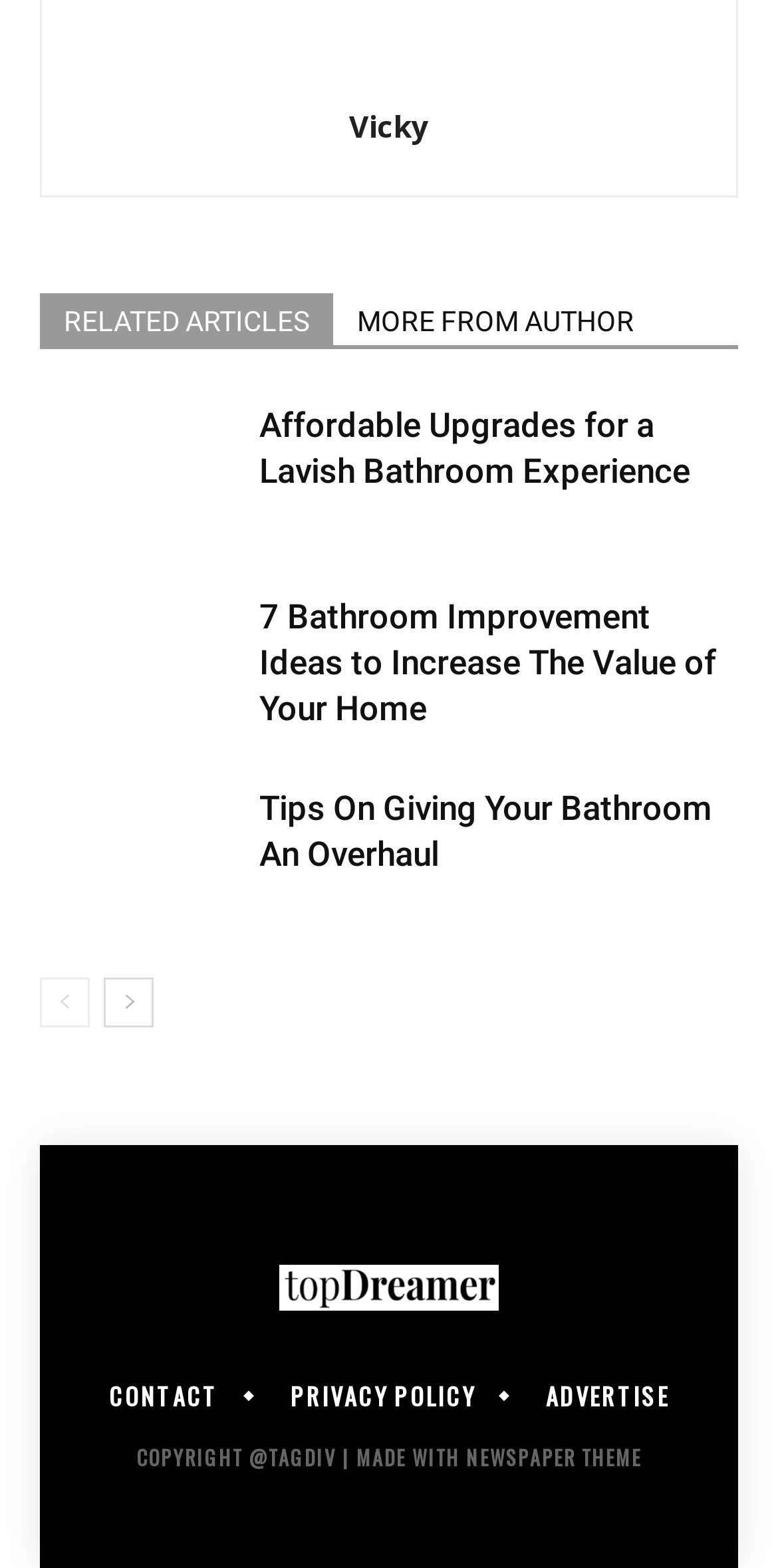Determine the bounding box coordinates in the format (top-left x, top-left y, bottom-right x, bottom-right y). Ensure all values are floating point numbers between 0 and 1. Identify the bounding box of the UI element described by: MORE FROM AUTHOR

[0.428, 0.187, 0.846, 0.22]